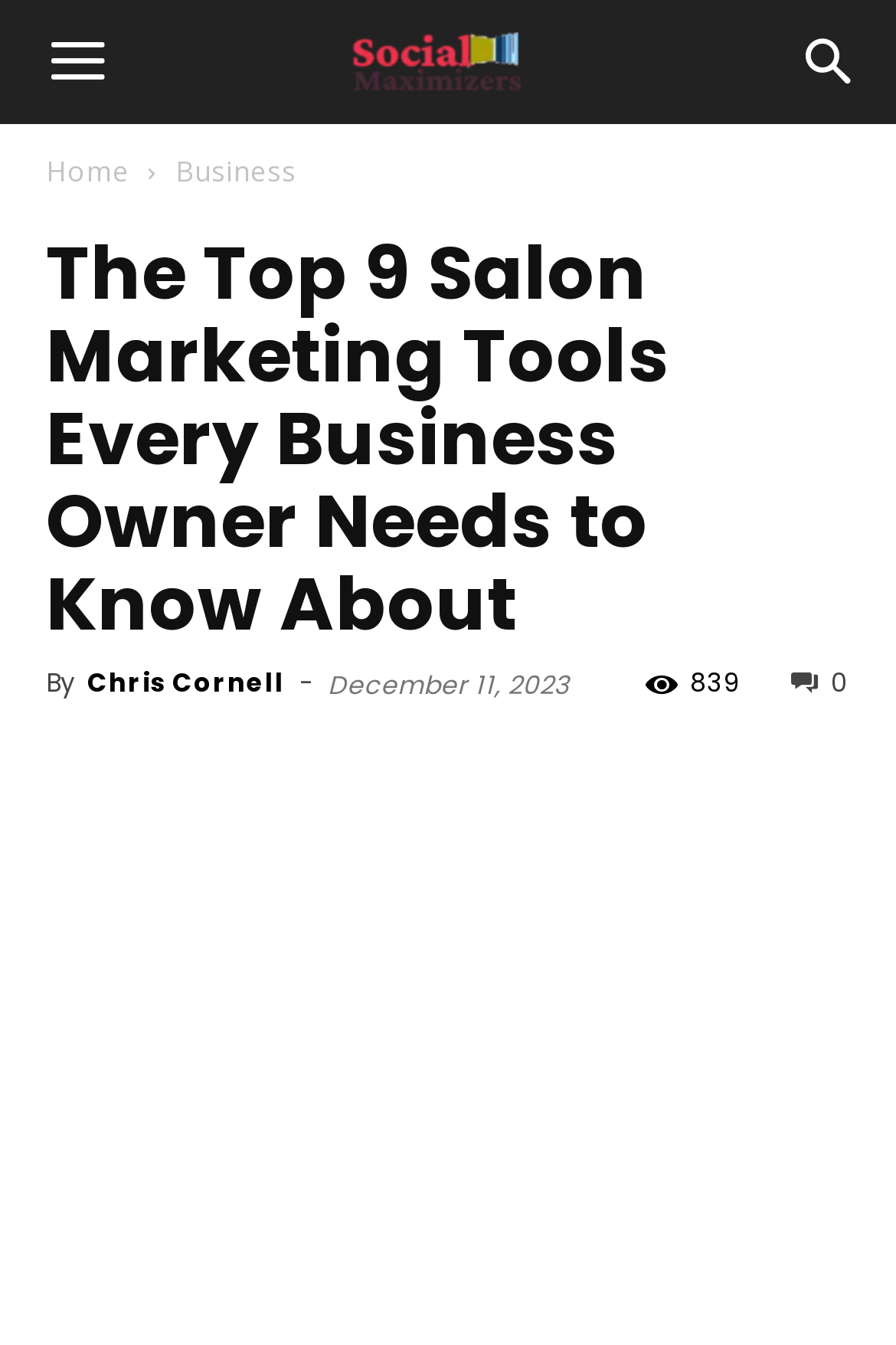Provide a single word or phrase to answer the given question: 
What is the date the article was published?

December 11, 2023